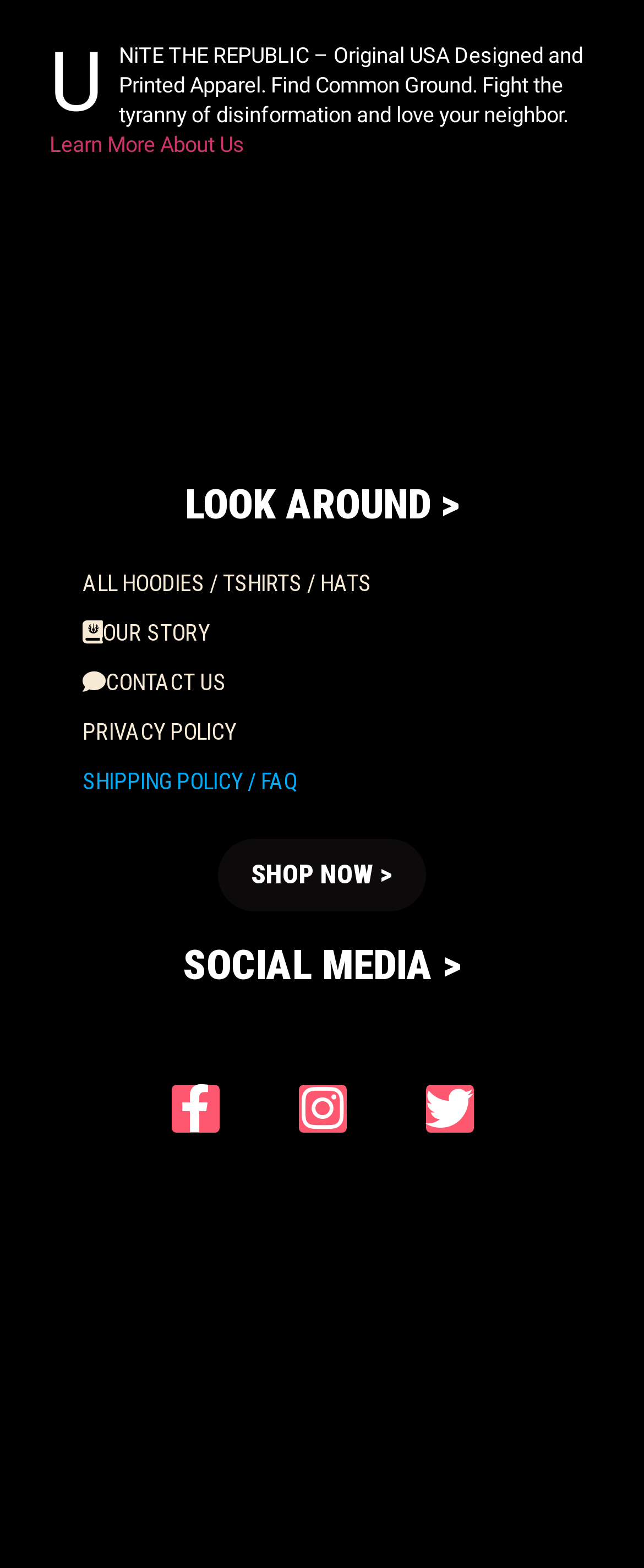Please identify the bounding box coordinates of the clickable area that will fulfill the following instruction: "Get in touch with the team". The coordinates should be in the format of four float numbers between 0 and 1, i.e., [left, top, right, bottom].

[0.077, 0.419, 0.923, 0.451]